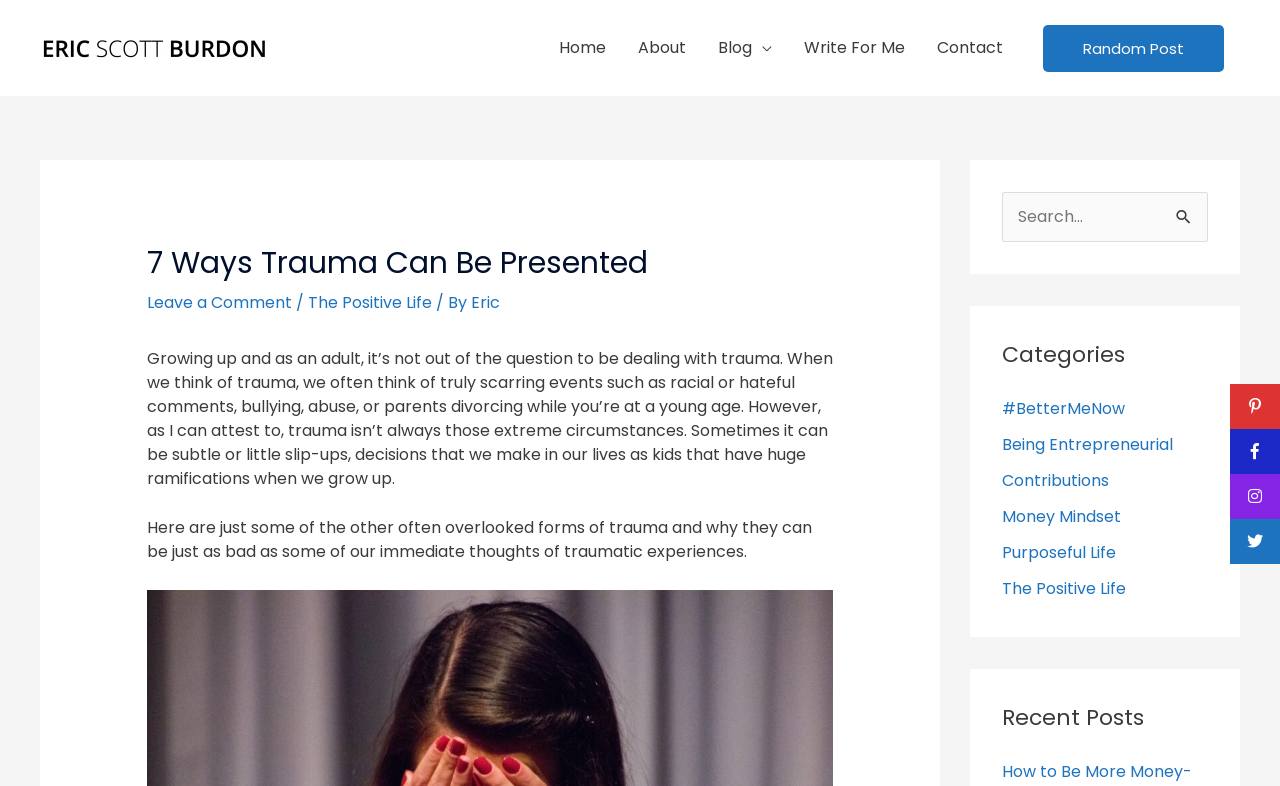Produce an extensive caption that describes everything on the webpage.

This webpage is about dealing with trauma, specifically highlighting subtle forms of traumatic experiences. At the top left, there is a link to the author's name, Eric Scott Burdon, accompanied by an image. To the right of this, there is a navigation menu with links to different sections of the website, including Home, About, Blog, Write For Me, and Contact. Below this, there is a button labeled "Random Post".

The main content of the webpage is divided into two sections. The first section has a heading that reads "7 Ways Trauma Can Be Presented" and is followed by a paragraph of text that discusses how people often think of traumatic experiences as extreme events, but they can also be subtle and overlooked. Below this, there is a link to leave a comment and information about the author and the website.

The second section of the main content starts with a paragraph of text that explains how trauma can be subtle and have a significant impact on one's life. This is followed by a statement that introduces the main topic of the webpage, which is to discuss often overlooked forms of trauma.

On the right side of the webpage, there are two complementary sections. The top section has a search bar with a label "Search for:" and a button to initiate the search. Below this, there is a section labeled "Categories" with links to different categories, including #BetterMeNow, Being Entrepreneurial, Contributions, Money Mindset, Purposeful Life, and The Positive Life. Further down, there is a section labeled "Recent Posts".